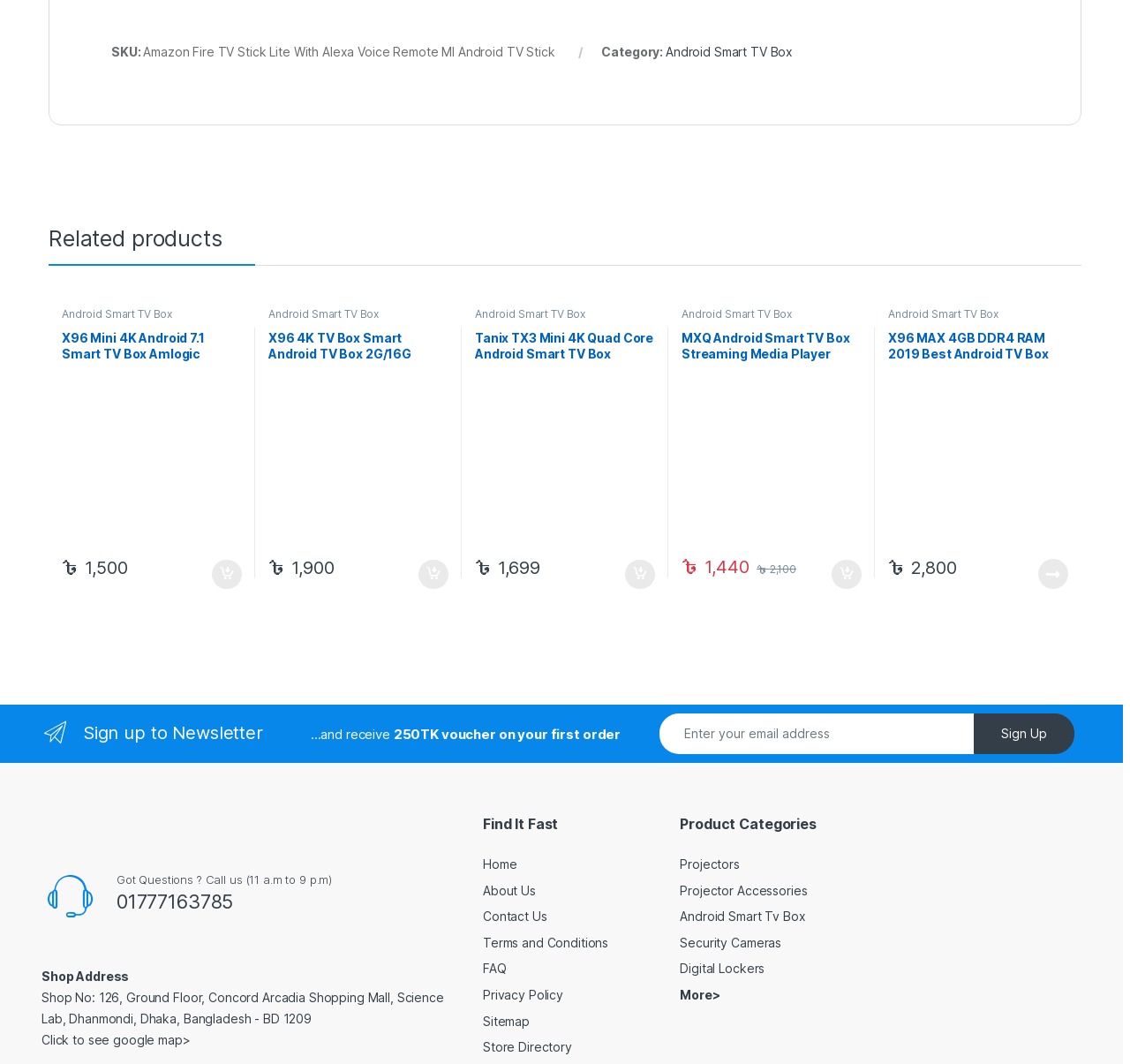Please pinpoint the bounding box coordinates for the region I should click to adhere to this instruction: "Click on 'Sign Up'".

[0.862, 0.671, 0.951, 0.709]